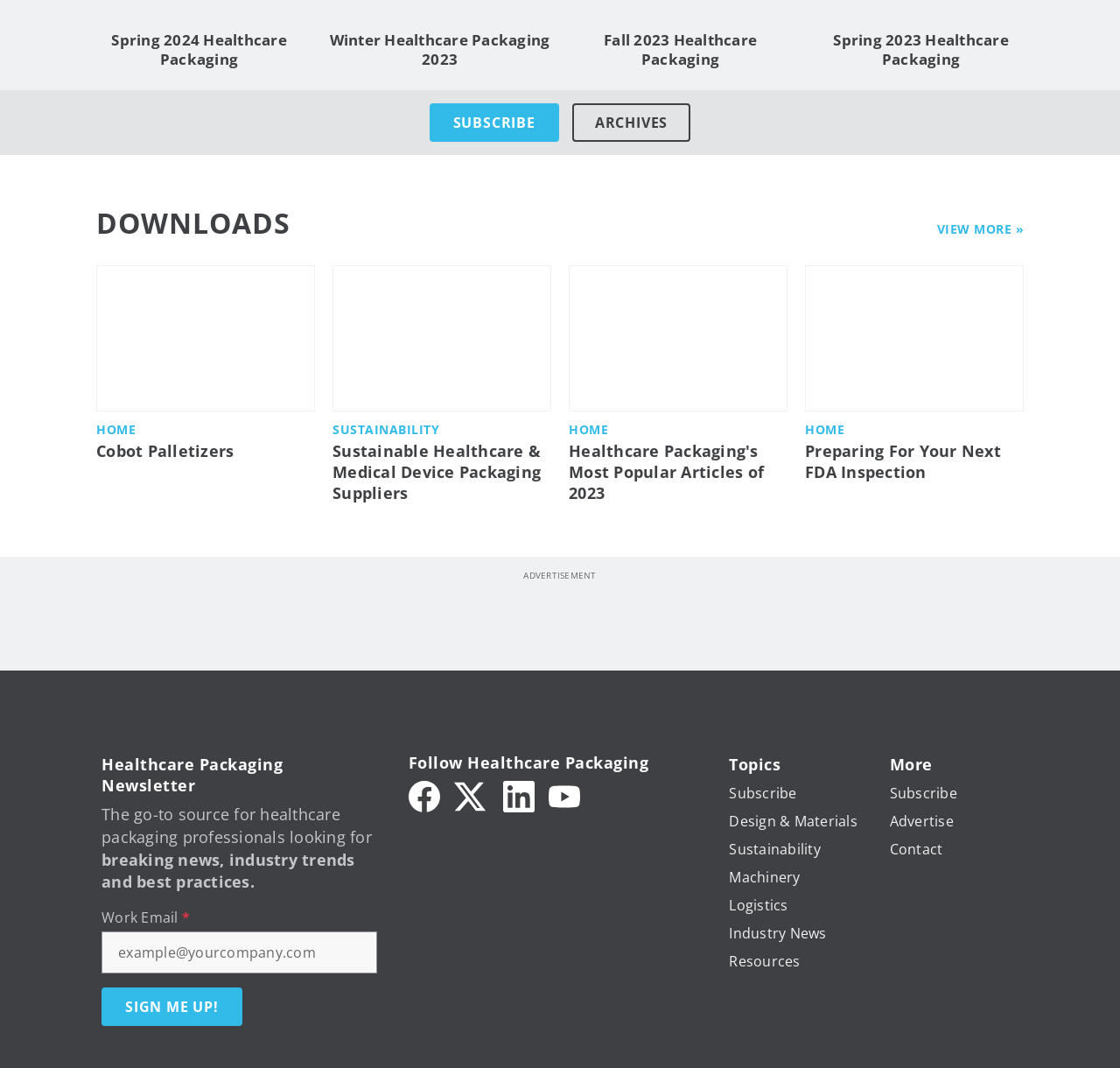What is the name of the newsletter?
Please provide a comprehensive answer to the question based on the webpage screenshot.

I found the text 'Healthcare Packaging Newsletter' in the section where users can sign up for the newsletter. This is the name of the newsletter.